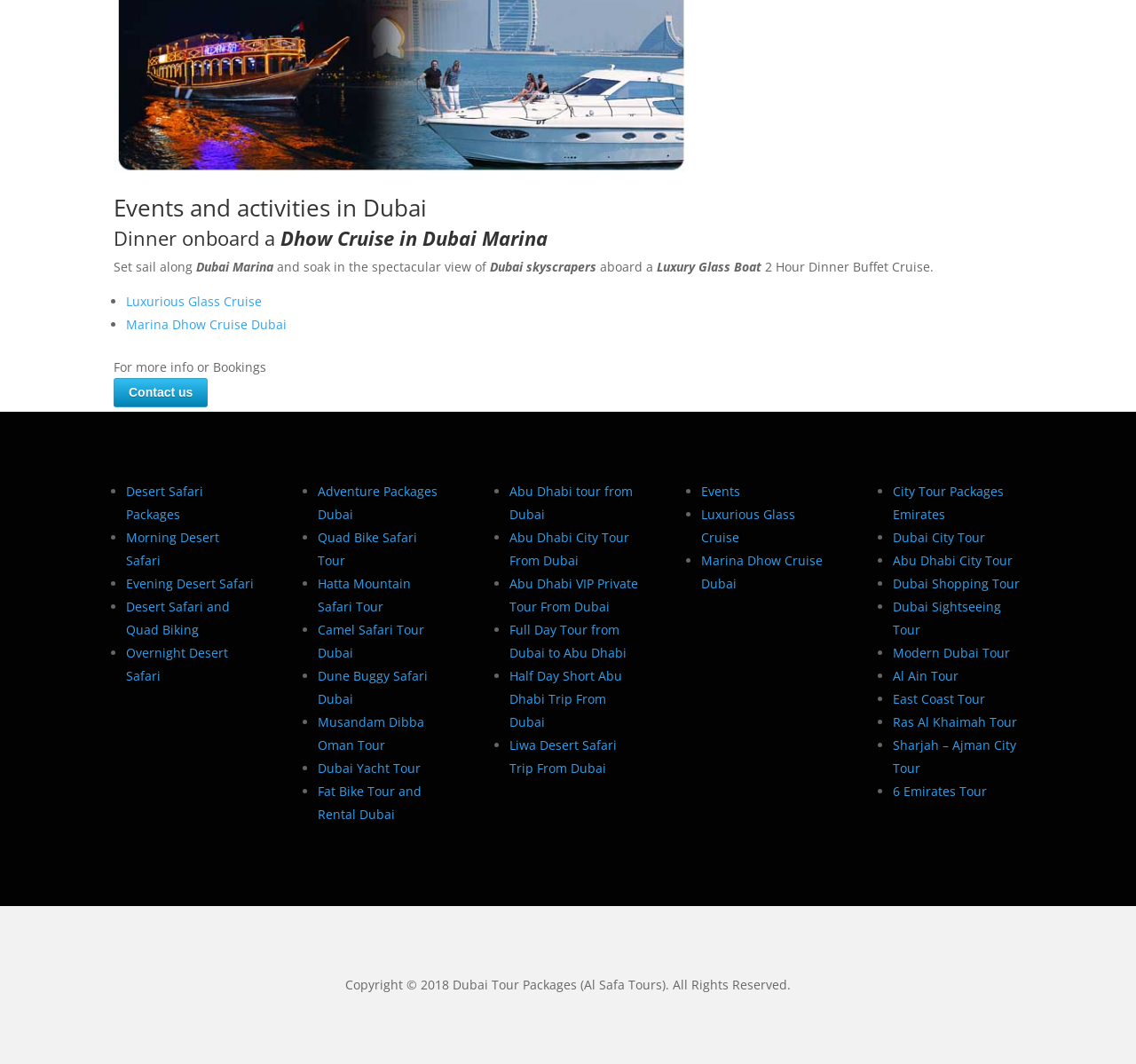Identify and provide the bounding box for the element described by: "Desert Safari Packages".

[0.111, 0.453, 0.179, 0.491]